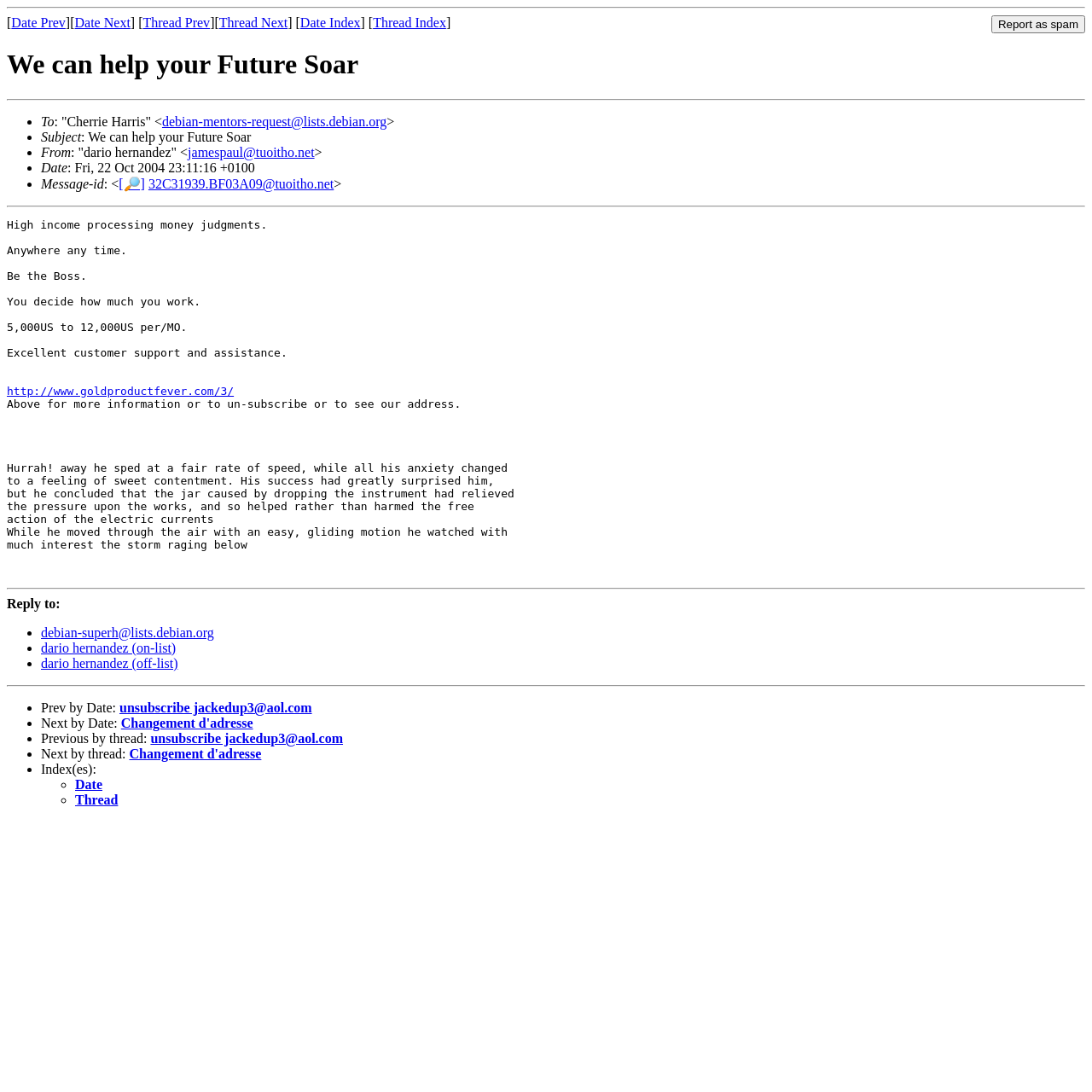Bounding box coordinates are given in the format (top-left x, top-left y, bottom-right x, bottom-right y). All values should be floating point numbers between 0 and 1. Provide the bounding box coordinate for the UI element described as: 32C31939.BF03A09@tuoitho.net

[0.136, 0.162, 0.306, 0.175]